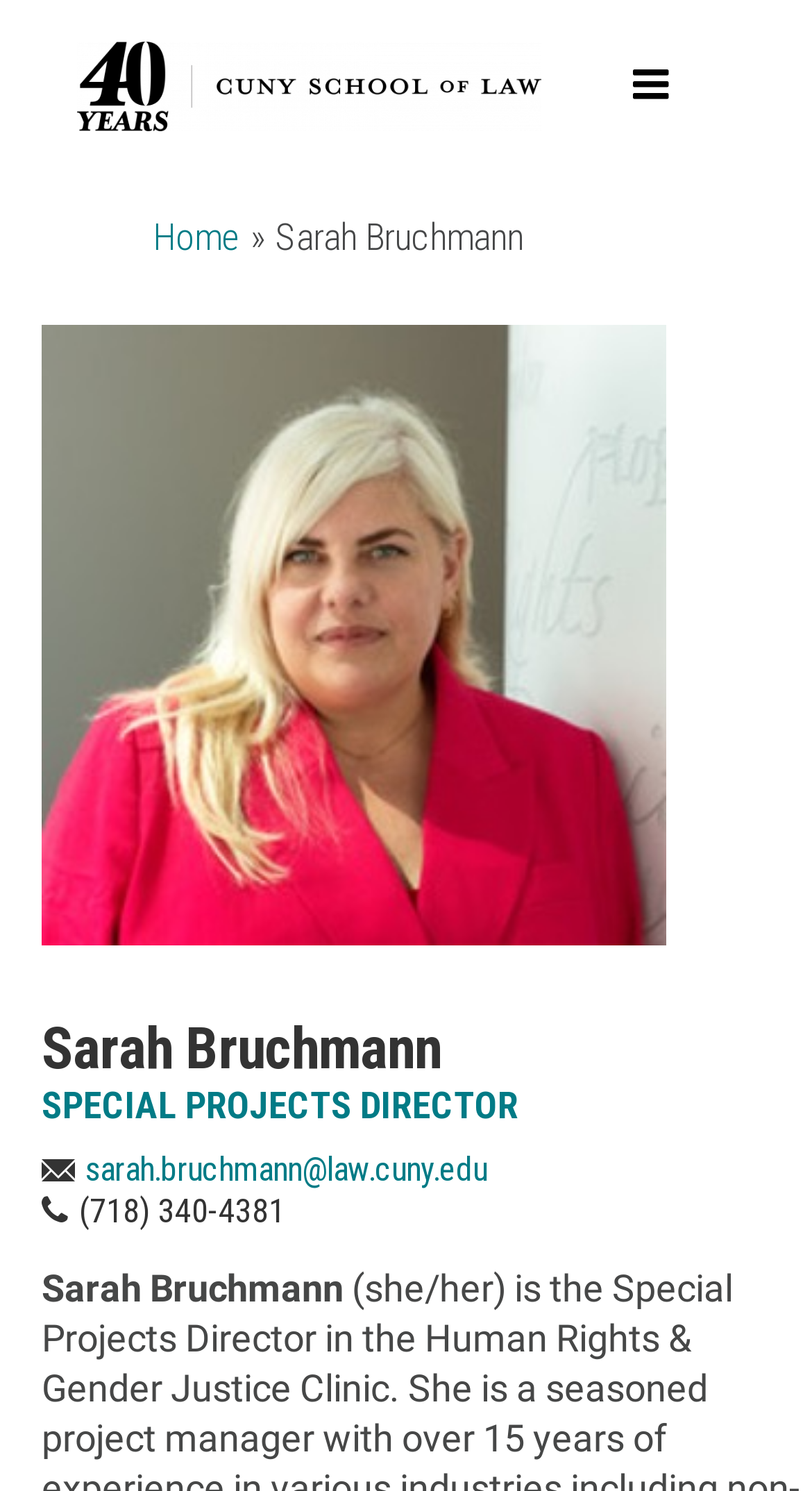What is the name of the person on this webpage?
Answer the question based on the image using a single word or a brief phrase.

Sarah Bruchmann